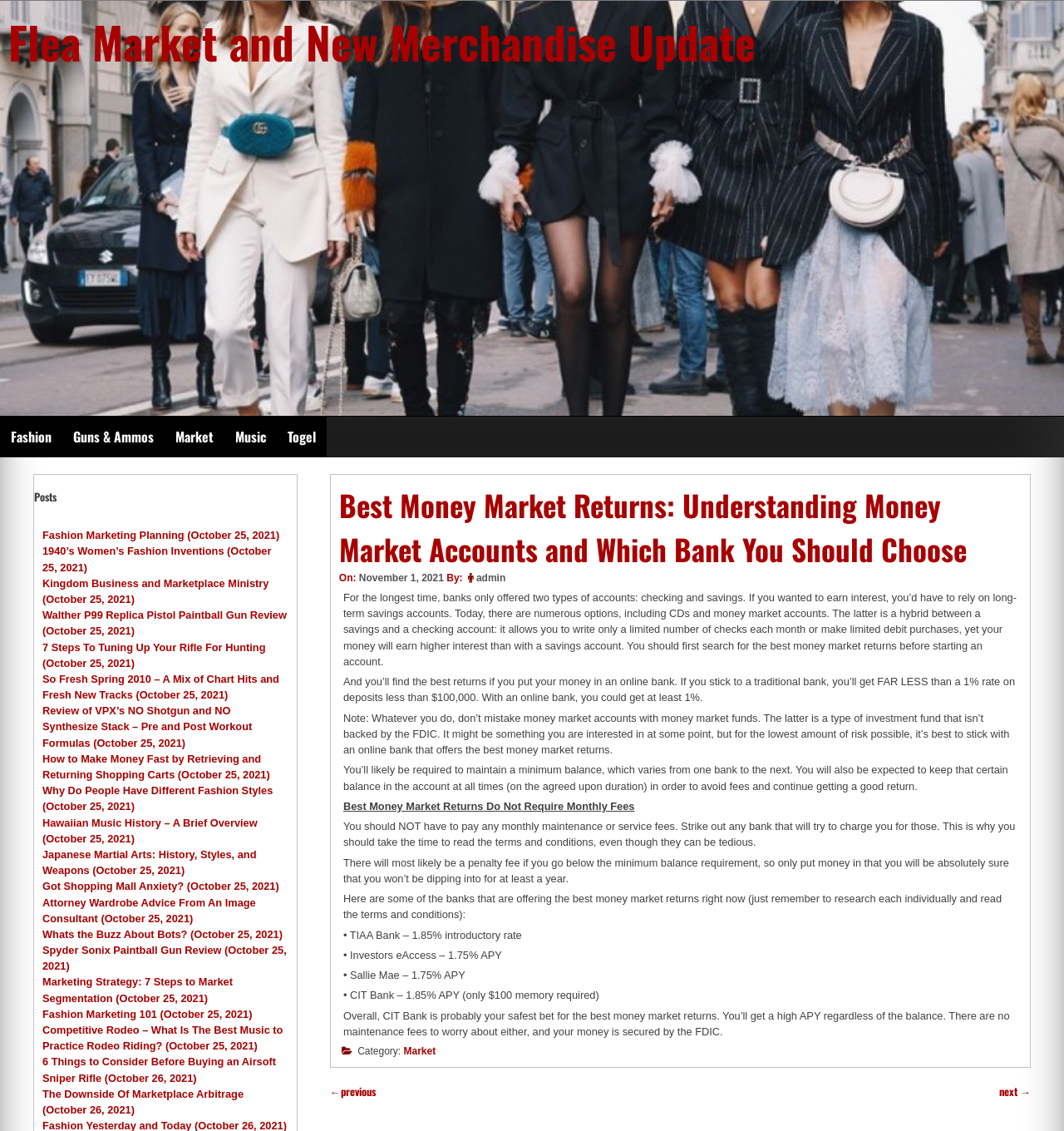Why should you read the terms and conditions?
Based on the image, answer the question with as much detail as possible.

The webpage advises readers to take the time to read the terms and conditions to avoid monthly maintenance or service fees, which can be tedious but necessary to understand the requirements of the account.